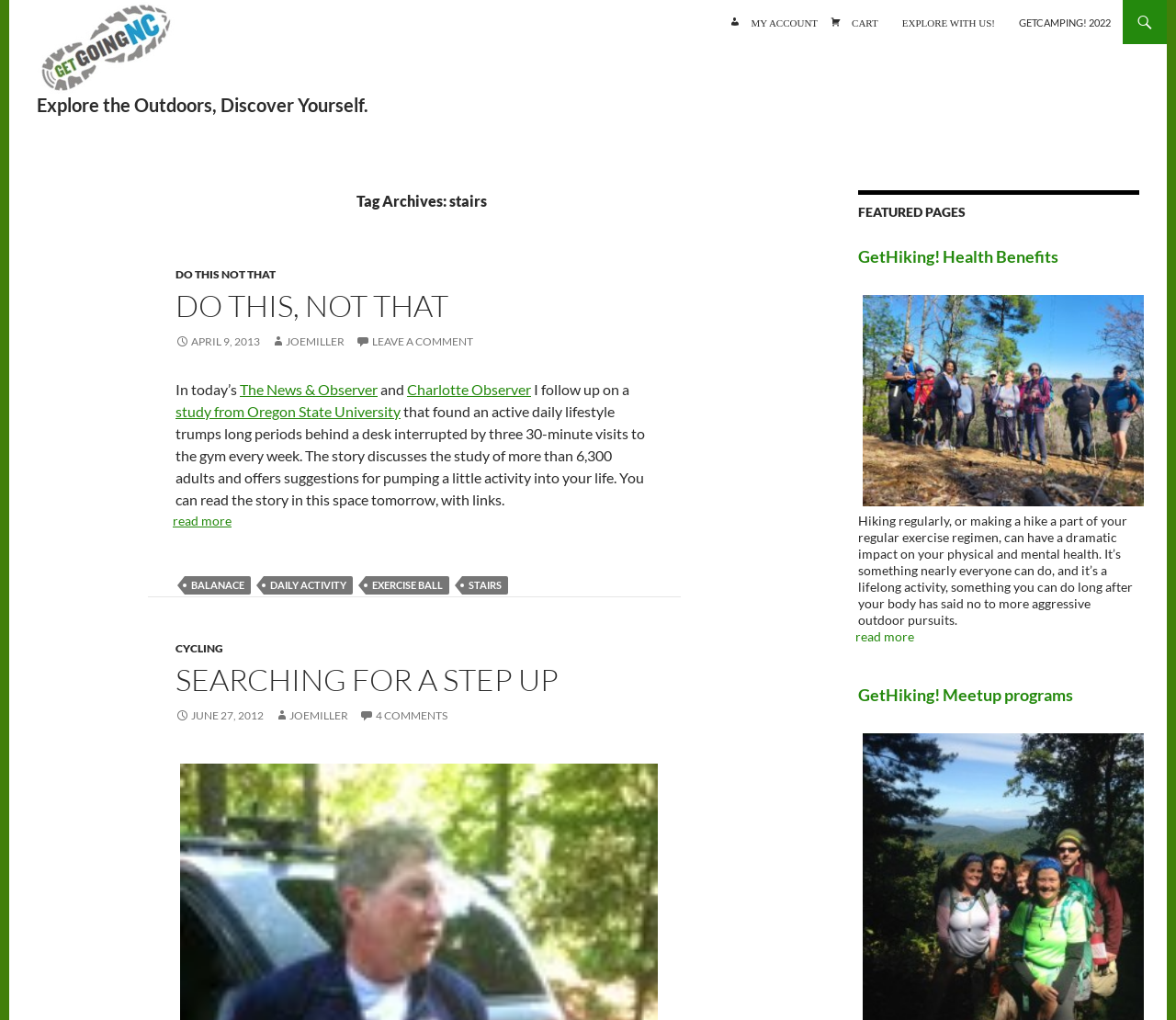Answer this question in one word or a short phrase: How many links are there in the footer section?

4